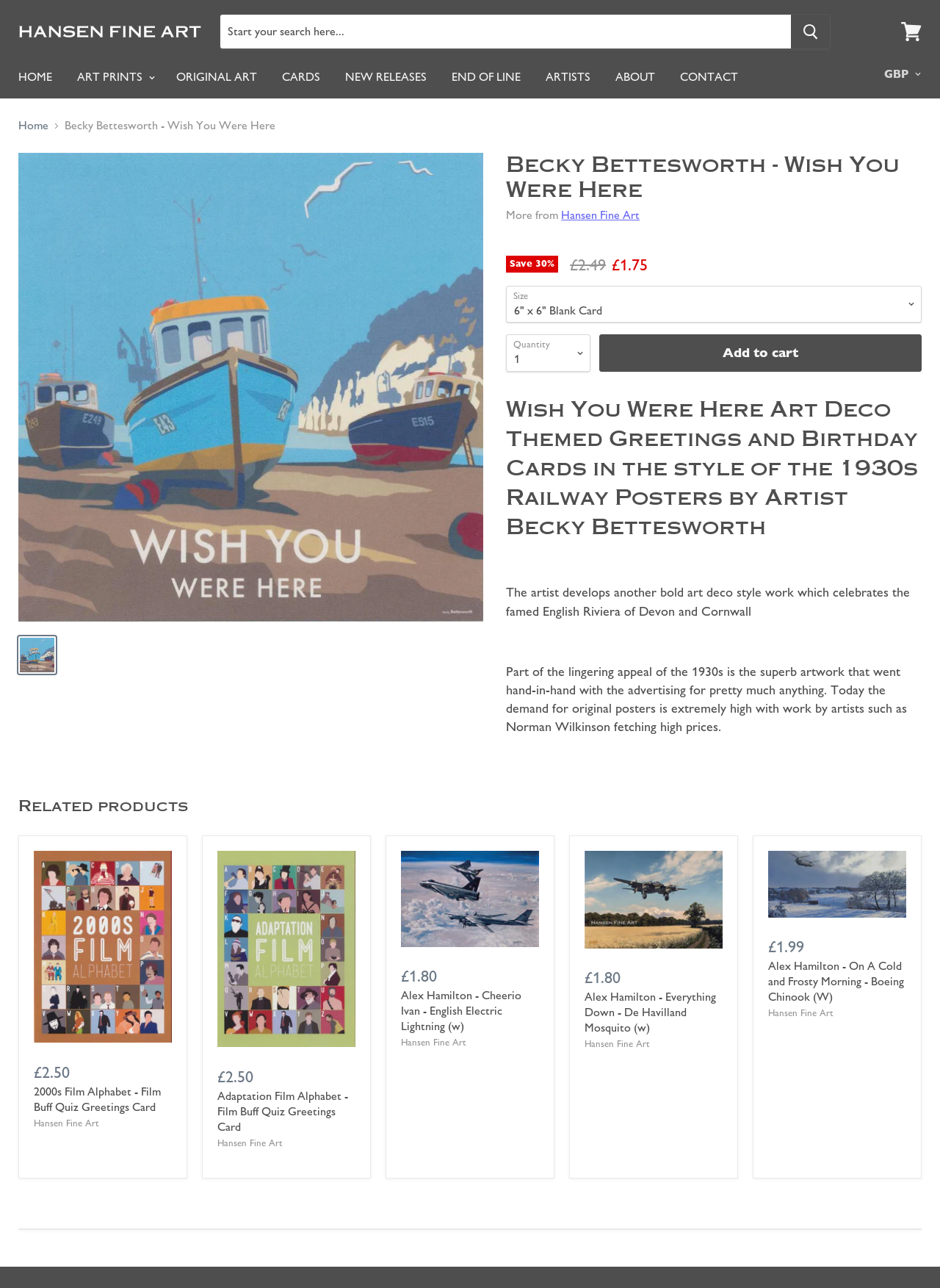Based on the description "Home", find the bounding box of the specified UI element.

[0.008, 0.048, 0.067, 0.072]